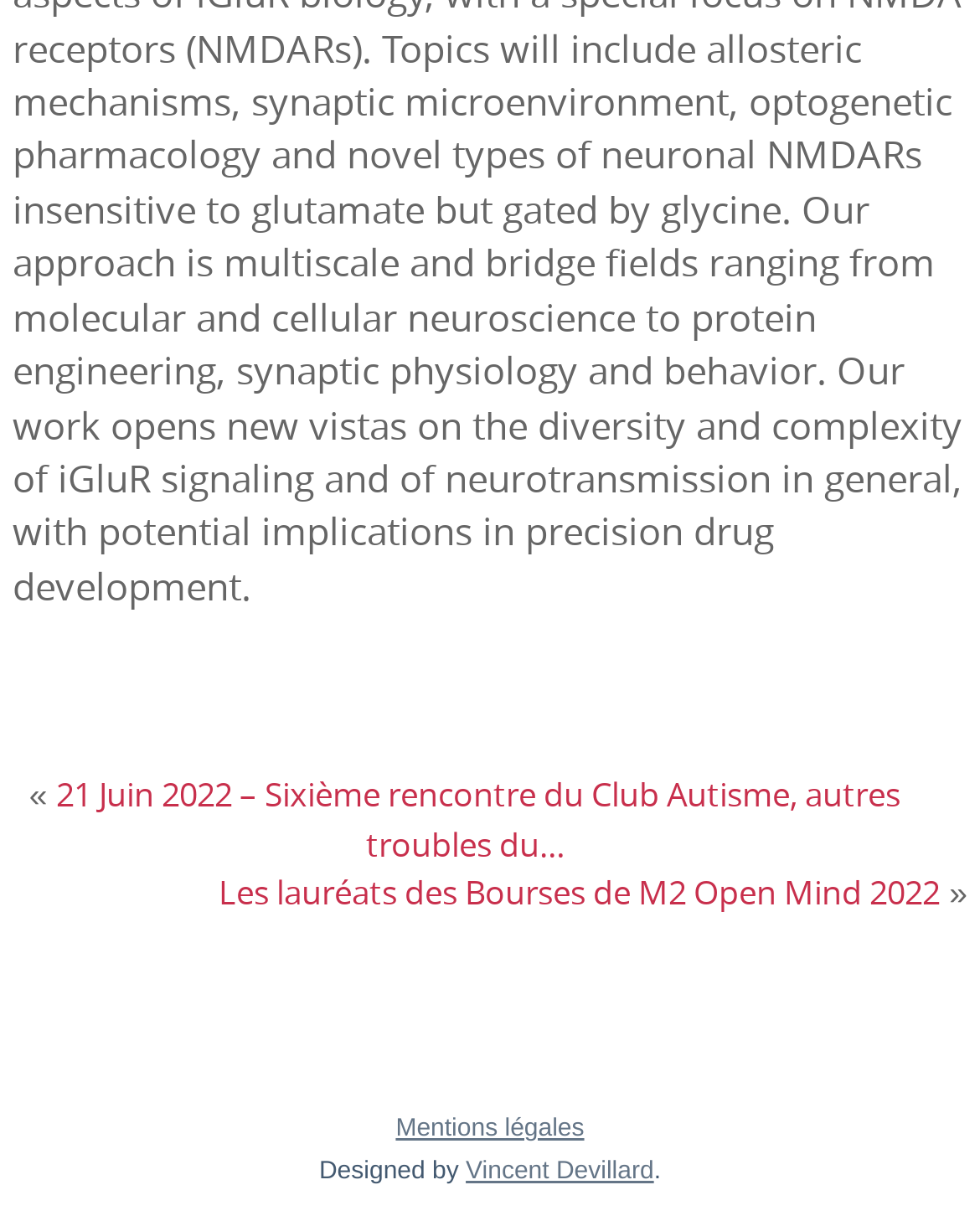How many static text elements are there in the contentinfo section?
Using the visual information from the image, give a one-word or short-phrase answer.

2